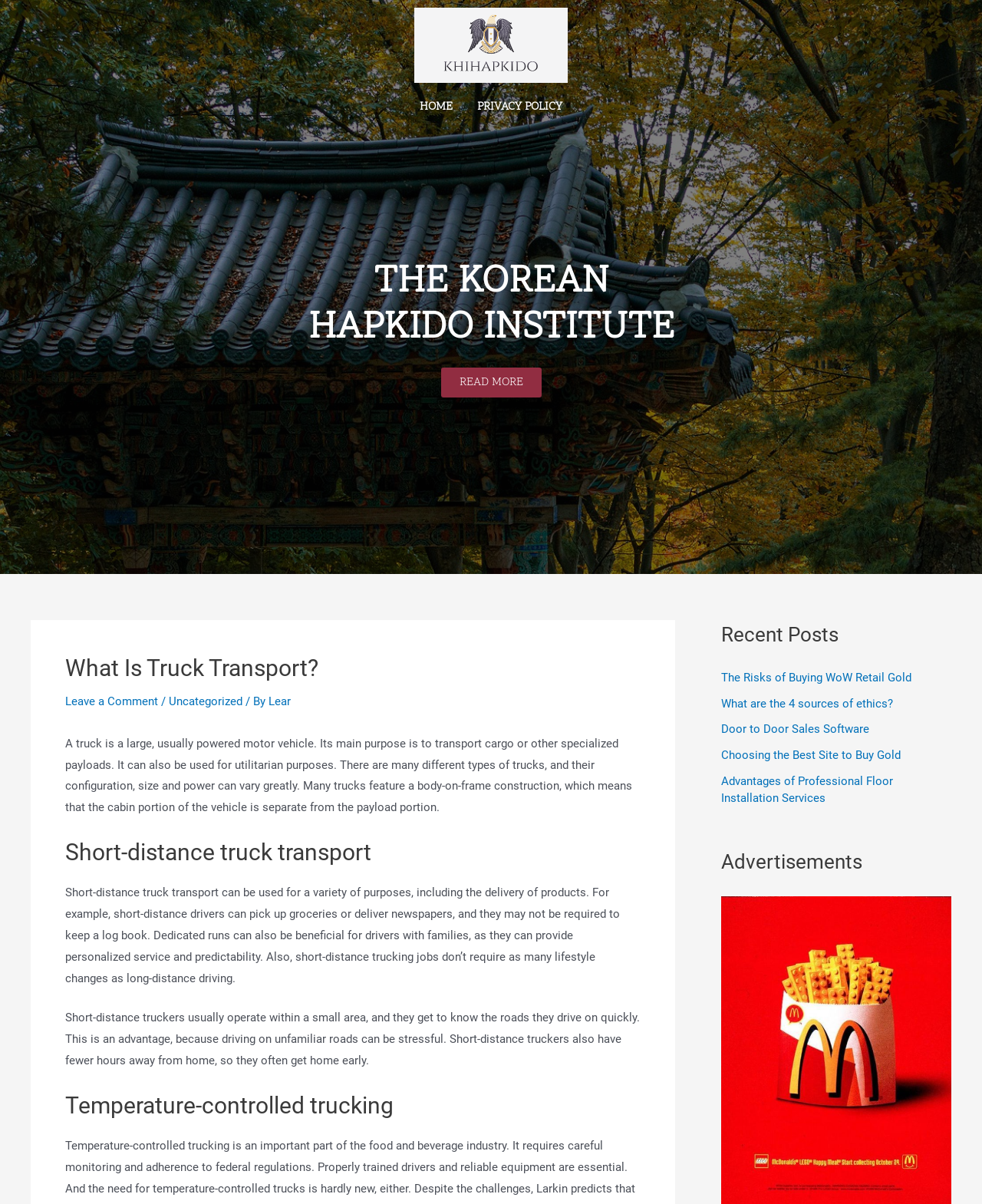For the element described, predict the bounding box coordinates as (top-left x, top-left y, bottom-right x, bottom-right y). All values should be between 0 and 1. Element description: Door to Door Sales Software

[0.734, 0.6, 0.885, 0.611]